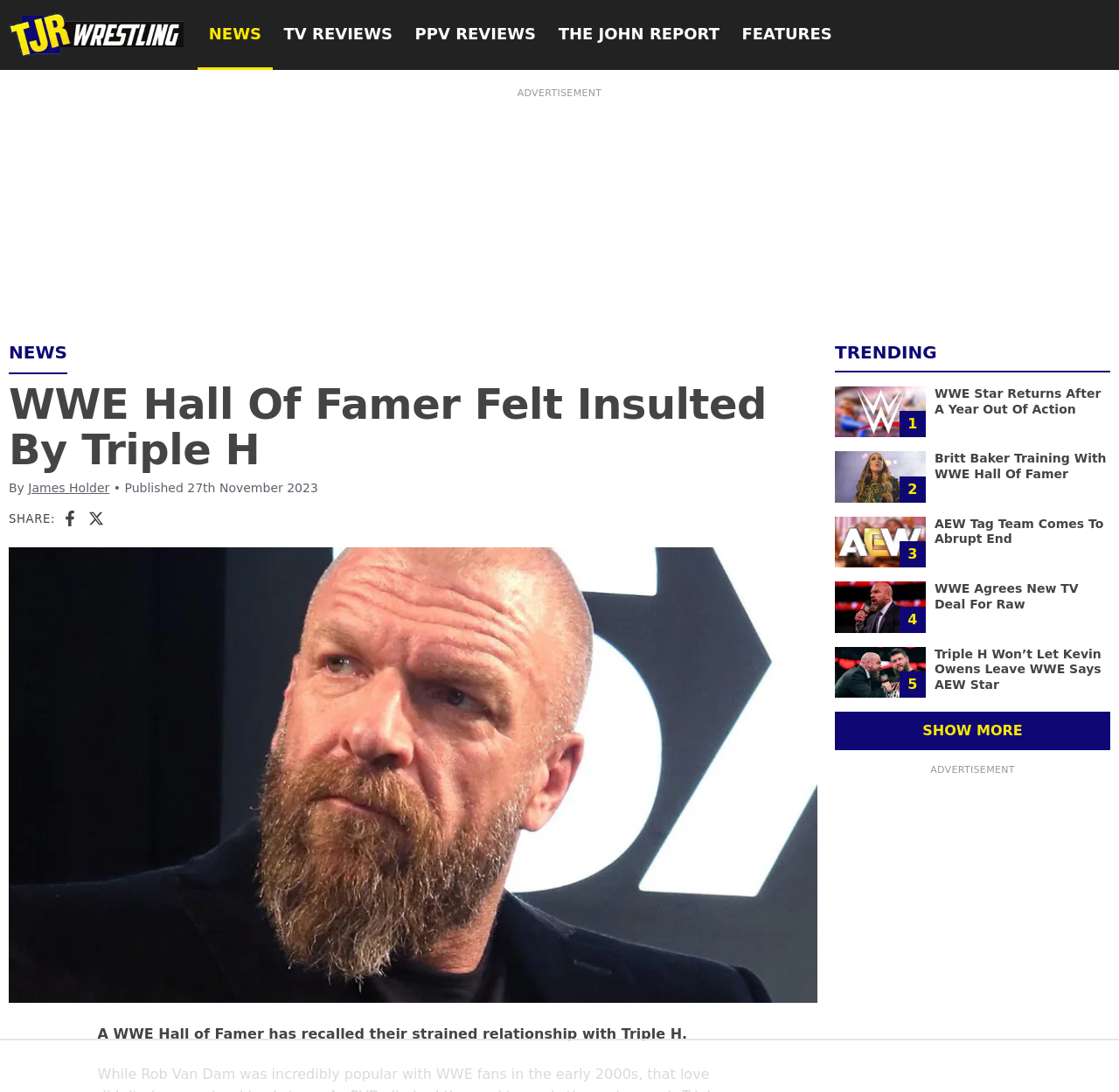What is the name of the author of the main article?
Answer the question with detailed information derived from the image.

I looked for the author's name in the main article section and found it next to the published date, which is 'James Holder'.